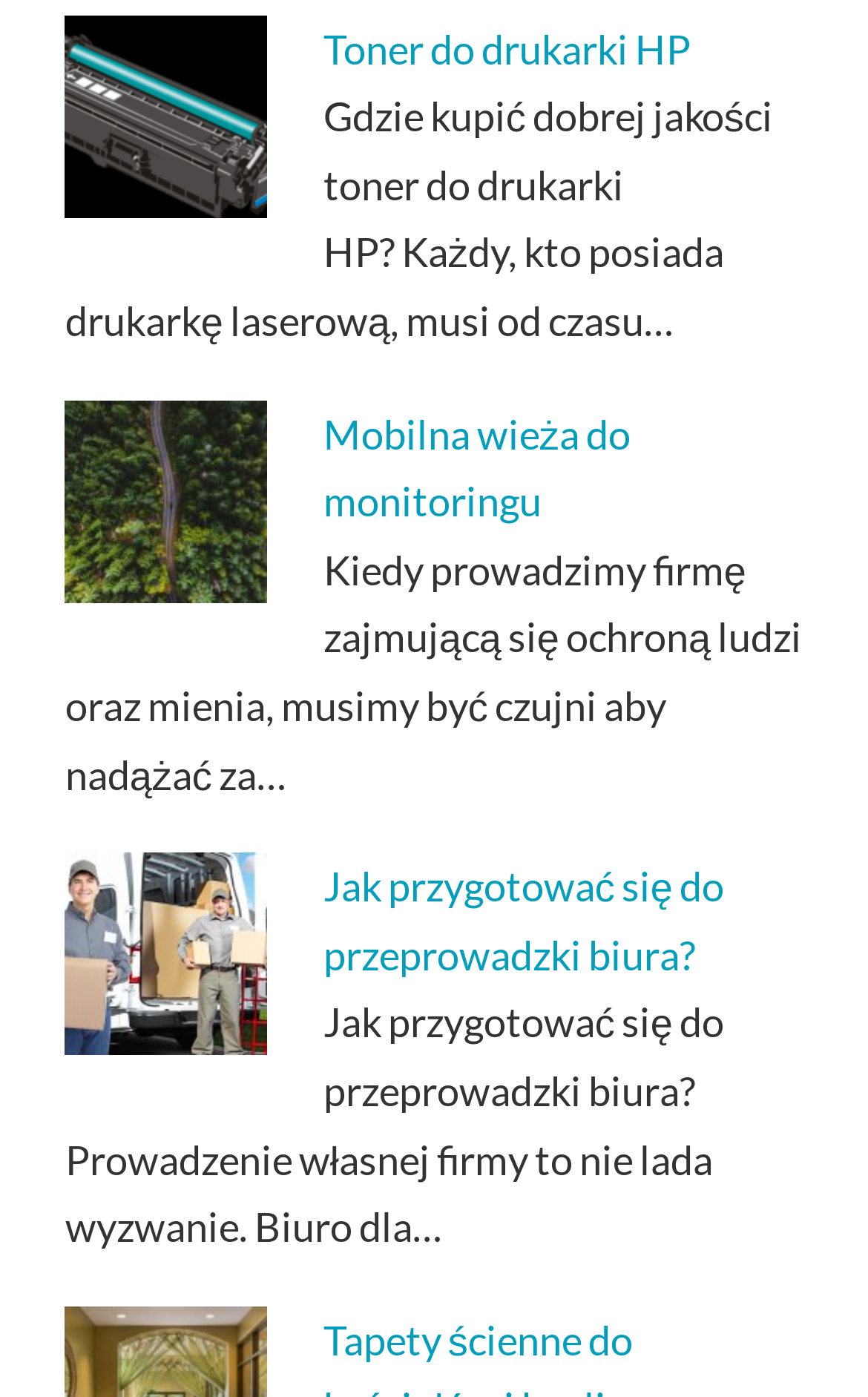Utilize the information from the image to answer the question in detail:
What is the topic of the third article?

I looked at the StaticText element [450] which has the text 'Jak przygotować się do przeprowadzki biura?...'. This text suggests that the third article is about office relocation.